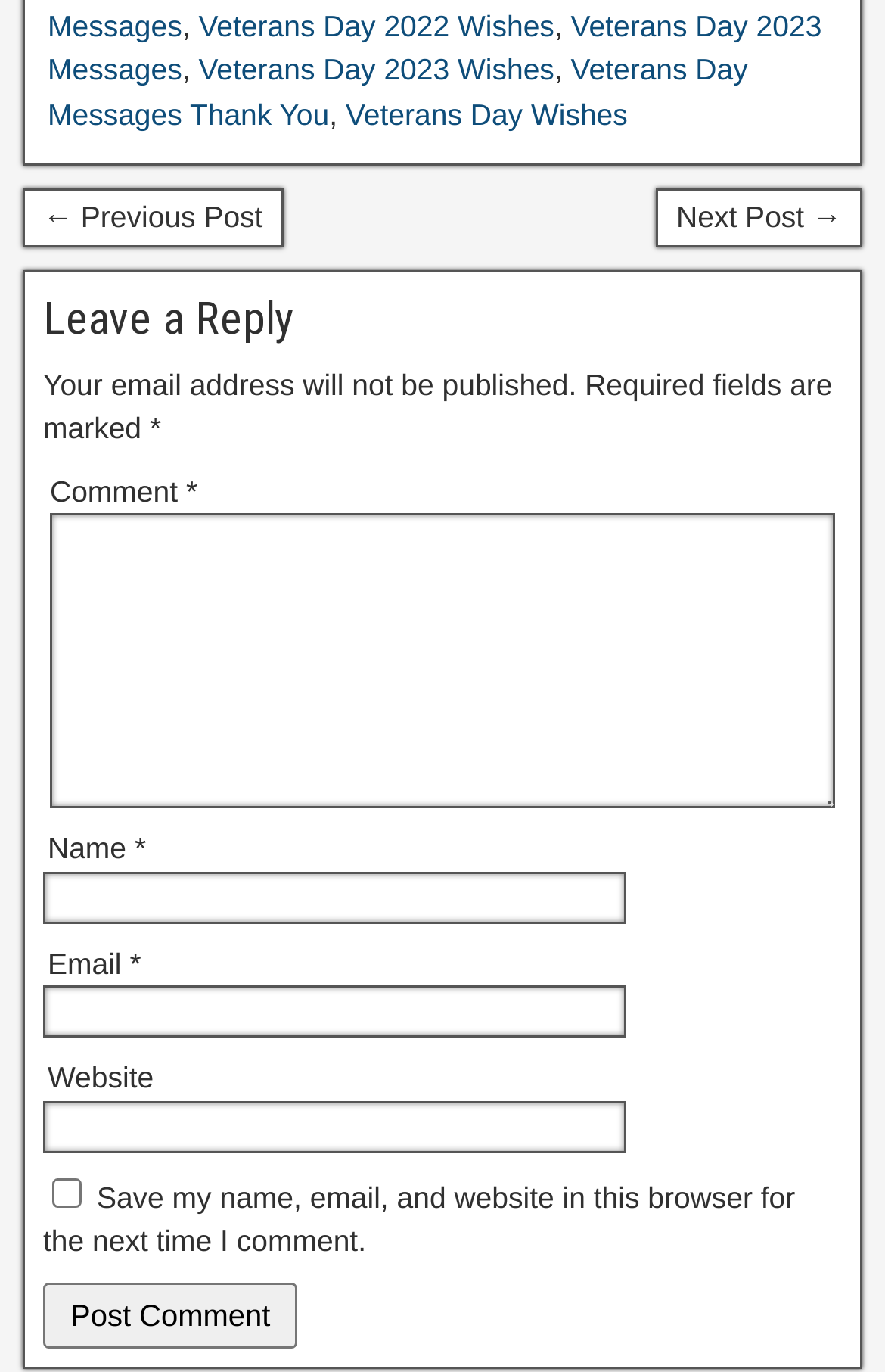Find the bounding box of the element with the following description: "Veterans Day Messages Thank You". The coordinates must be four float numbers between 0 and 1, formatted as [left, top, right, bottom].

[0.054, 0.038, 0.845, 0.095]